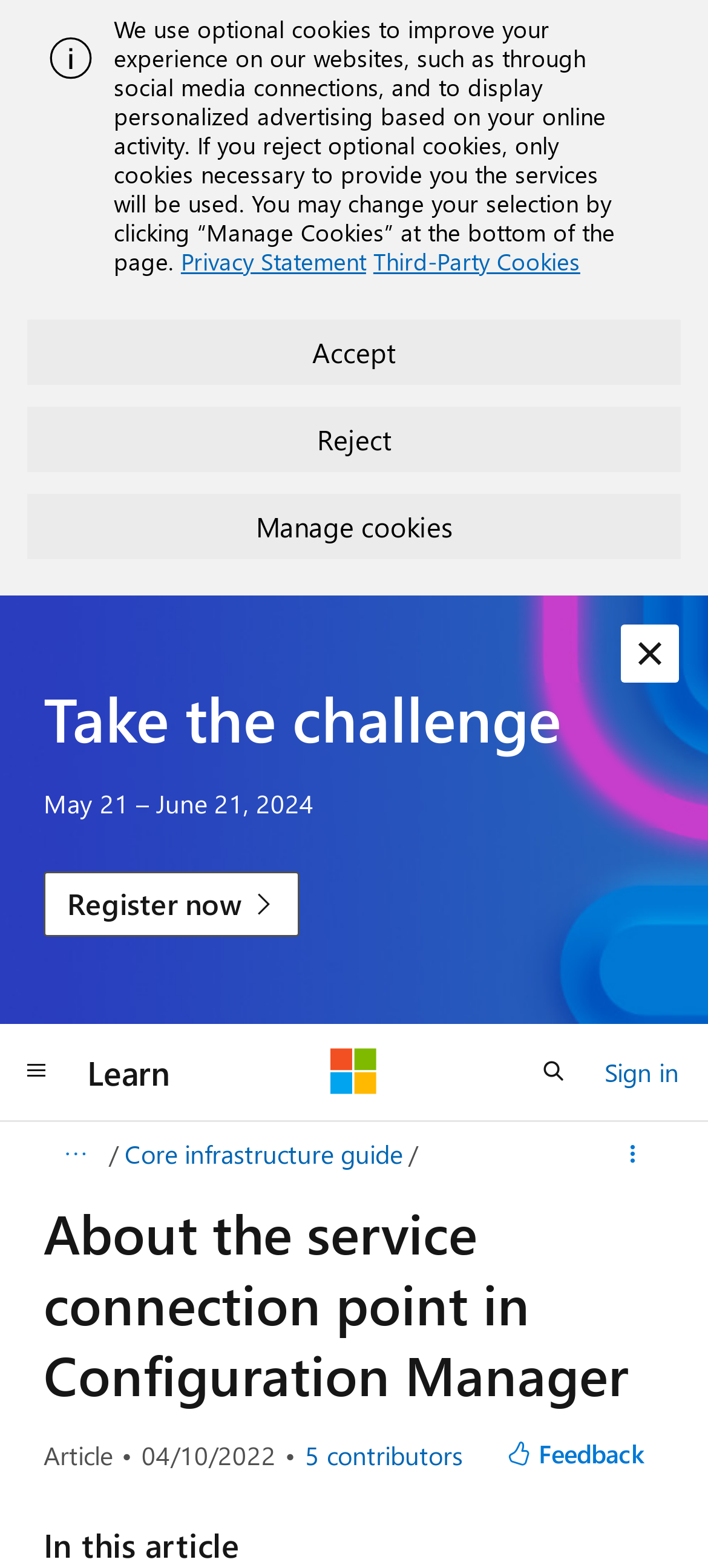How many contributors are listed for the article?
Respond to the question with a single word or phrase according to the image.

5 contributors